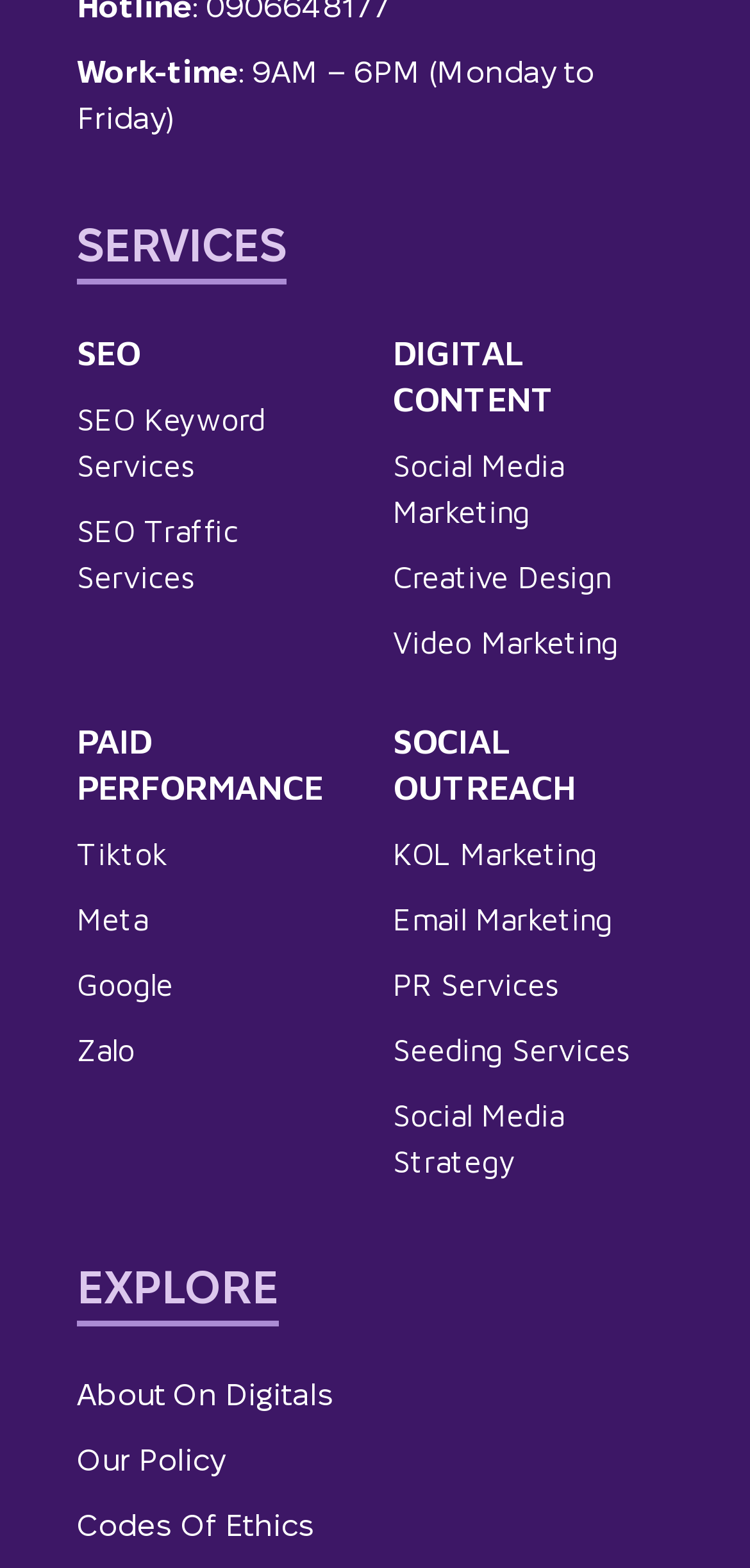Determine the bounding box coordinates of the clickable region to carry out the instruction: "Read about On Digitals".

[0.103, 0.879, 0.446, 0.9]